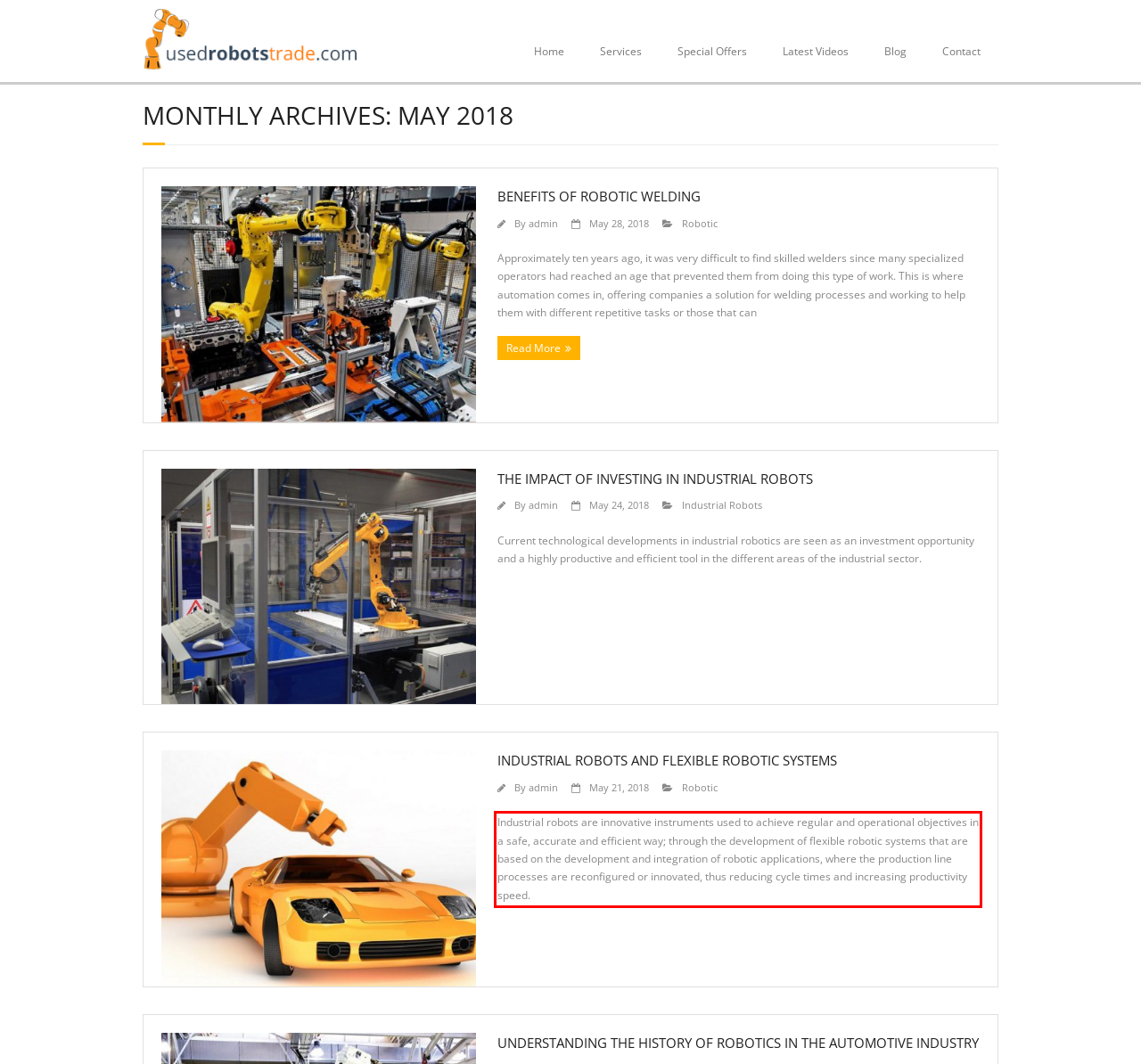With the given screenshot of a webpage, locate the red rectangle bounding box and extract the text content using OCR.

Industrial robots are innovative instruments used to achieve regular and operational objectives in a safe, accurate and efficient way; through the development of flexible robotic systems that are based on the development and integration of robotic applications, where the production line processes are reconfigured or innovated, thus reducing cycle times and increasing productivity speed.